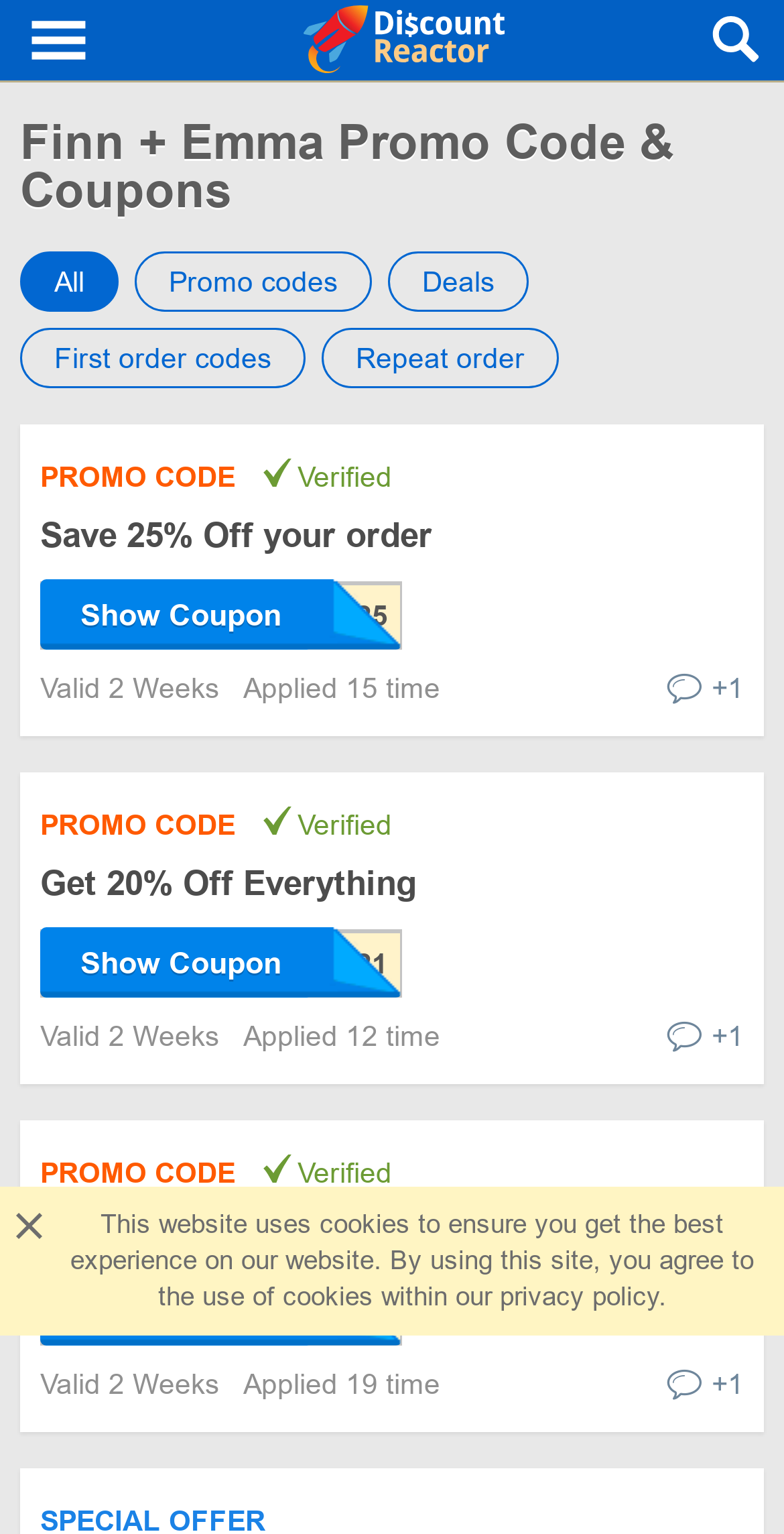Offer a meticulous description of the webpage's structure and content.

The webpage is about Finn + Emma promo codes, offering 7 valid coupon codes and discounts in May 2024. At the top, there are two navigation links, "Navigation for DiscountReactor" and "DiscountReactor", positioned side by side. Below them, a heading "Finn + Emma Promo Code & Coupons" is centered.

On the left side, there are four tabs: "All", "Promo codes", "Deals", and "First order codes", stacked vertically. To the right of these tabs, there are two more tabs: "Repeat order" and an empty space.

The main content of the webpage is a list of promo codes, each consisting of a "PROMO CODE" label, a verified status, a promo code description, and a "Show Coupon" link. There are three promo codes listed, each with a similar structure. The first promo code is "Save 25% Off your order" with a "Verified" status, the second is "Get 20% Off Everything" with a "Verified" status, and the third is "Save 10% on any order w/ promo code" with a "Verified" status.

Each promo code has a "Valid 2 Weeks" label and an "Applied [X] time" label, indicating the number of times the promo code has been applied. There is also a "+1" link with a thumbs-up icon to the right of each promo code.

At the bottom of the webpage, there is a notice about the website's use of cookies, with a link to the privacy policy.